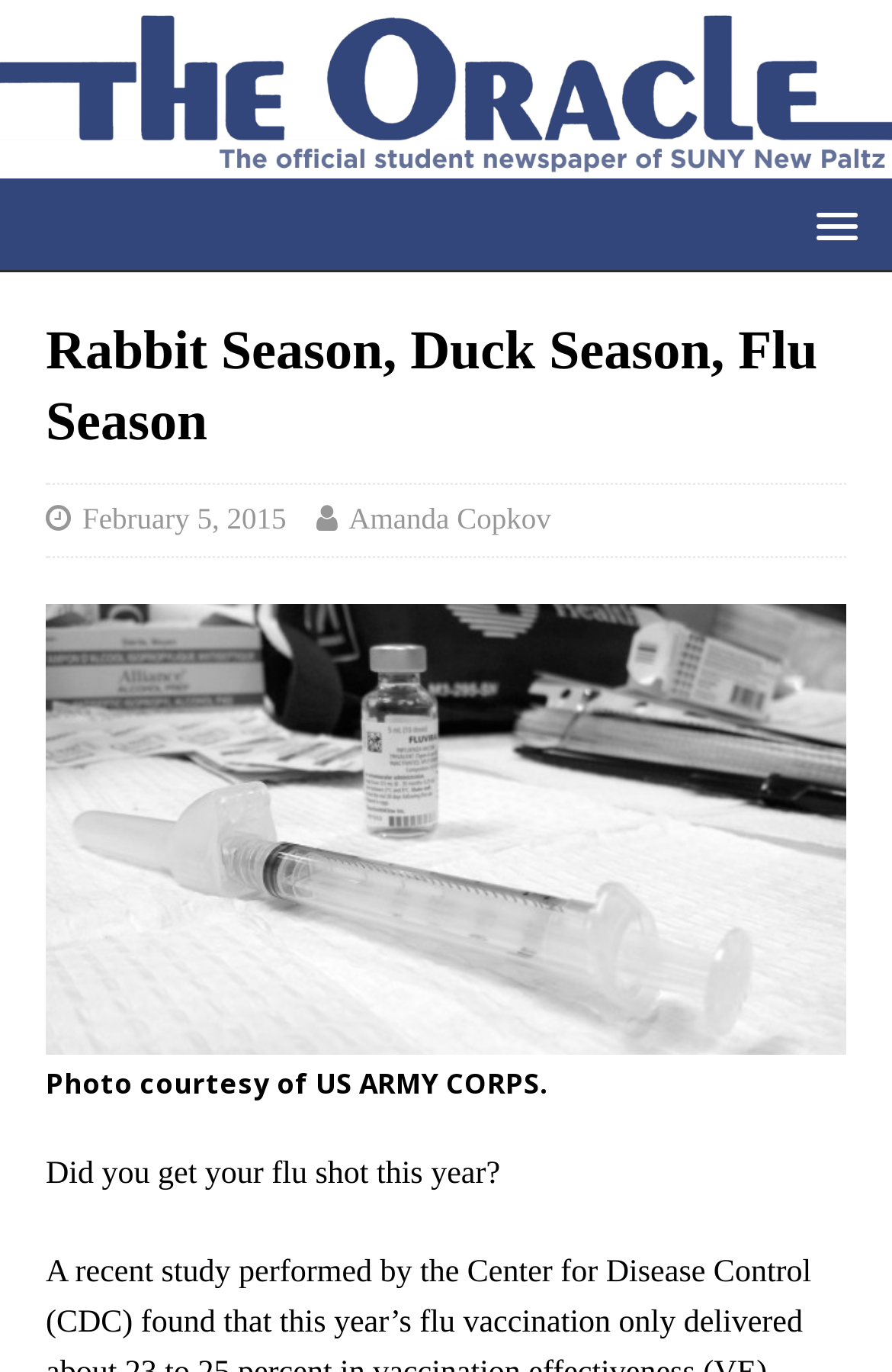Give a full account of the webpage's elements and their arrangement.

The webpage is an article from "The New Paltz Oracle" with the title "Rabbit Season, Duck Season, Flu Season". At the top left corner, there is a link to "The New Paltz Oracle" accompanied by an image with the same name. 

On the top right corner, there is a menu link with a popup. Below the menu link, there is a header section that spans almost the entire width of the page. Within the header section, the title "Rabbit Season, Duck Season, Flu Season" is prominently displayed. 

To the right of the title, there are two links: one indicating the date "February 5, 2015" and another indicating the author "Amanda Copkov". 

Below the header section, there is a figure that occupies most of the page width. The figure has a caption "Photo courtesy of US ARMY CORPS." at the bottom. 

Following the figure, there is a paragraph of text that starts with the question "Did you get your flu shot this year?", which is likely the introduction to the article.